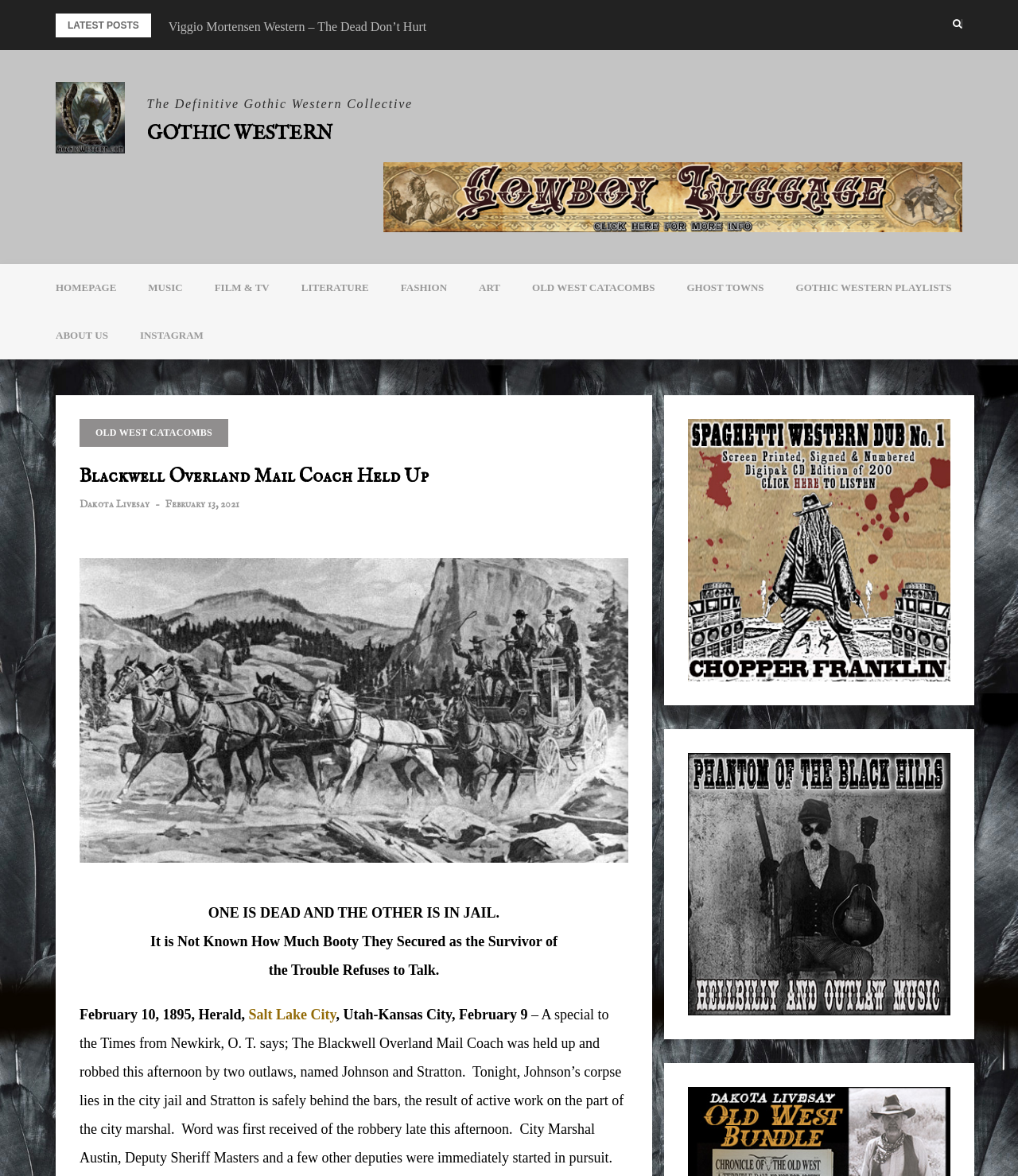Locate the bounding box coordinates of the UI element described by: "aria-label="POTBH square banner 350"". The bounding box coordinates should consist of four float numbers between 0 and 1, i.e., [left, top, right, bottom].

[0.676, 0.745, 0.934, 0.756]